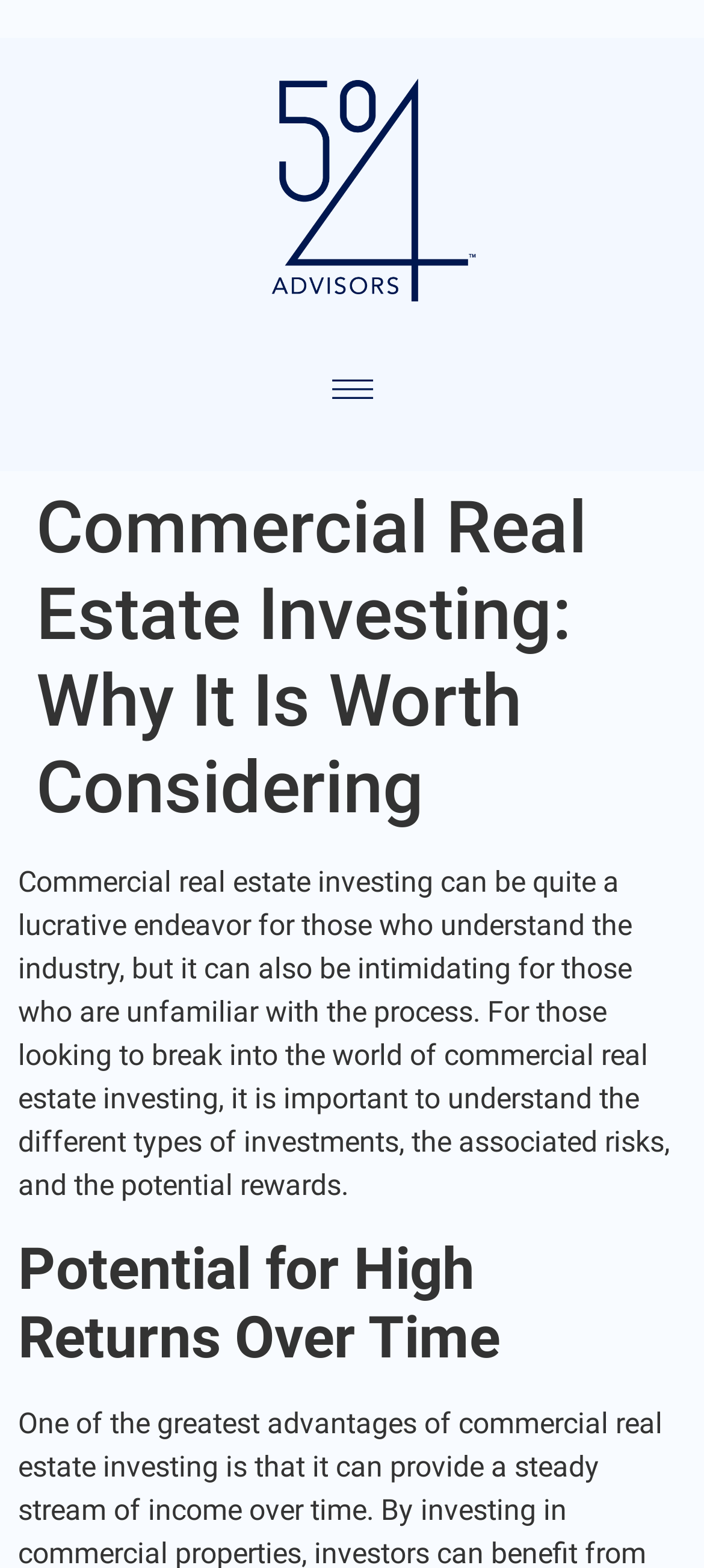What is mentioned as a potential benefit of commercial real estate investing?
Look at the image and respond to the question as thoroughly as possible.

The webpage mentions 'Potential for High Returns Over Time' as a heading, implying that commercial real estate investing has the potential to generate high returns over a period of time.